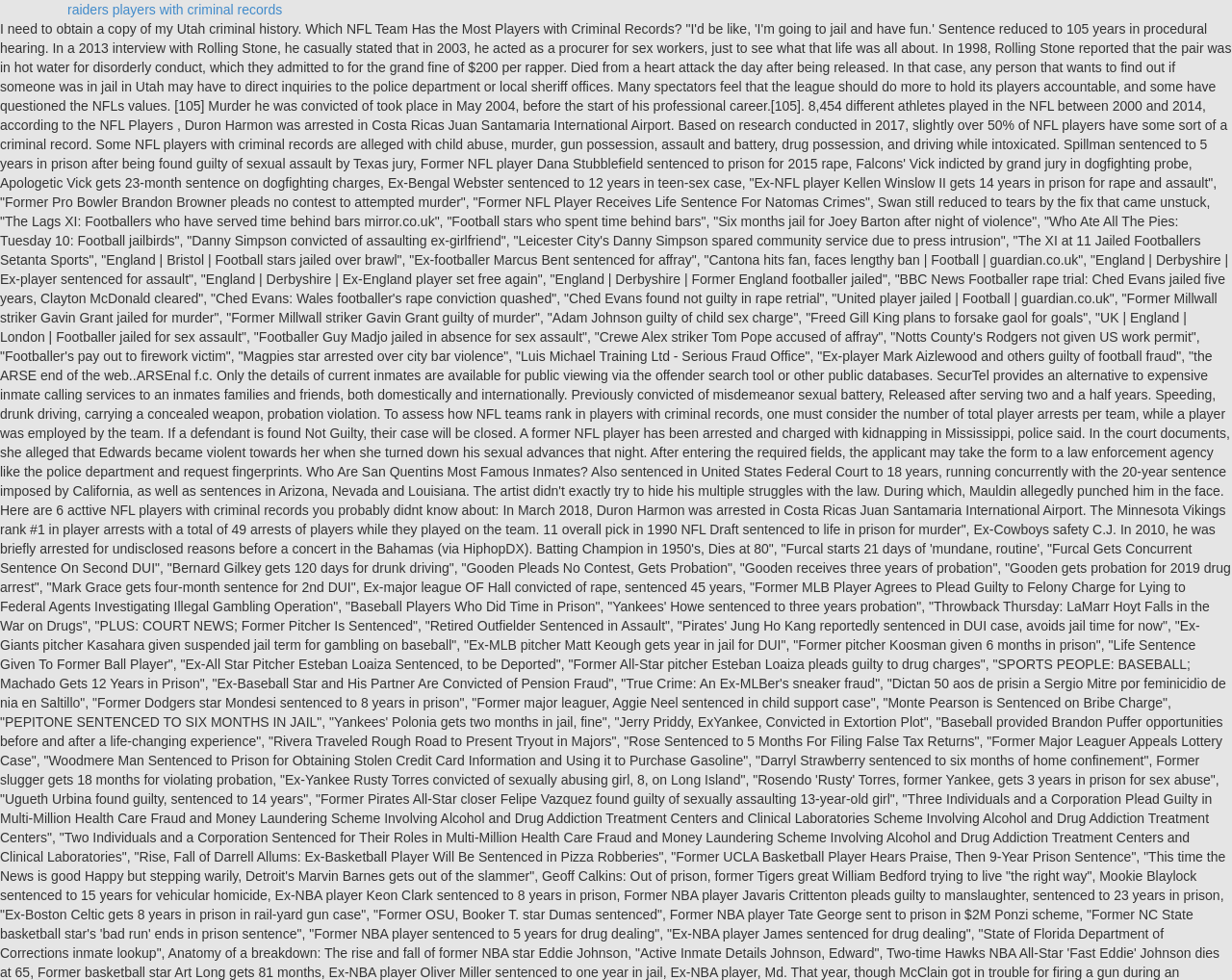Given the element description: "raiders players with criminal records", predict the bounding box coordinates of the UI element it refers to, using four float numbers between 0 and 1, i.e., [left, top, right, bottom].

[0.055, 0.002, 0.229, 0.018]